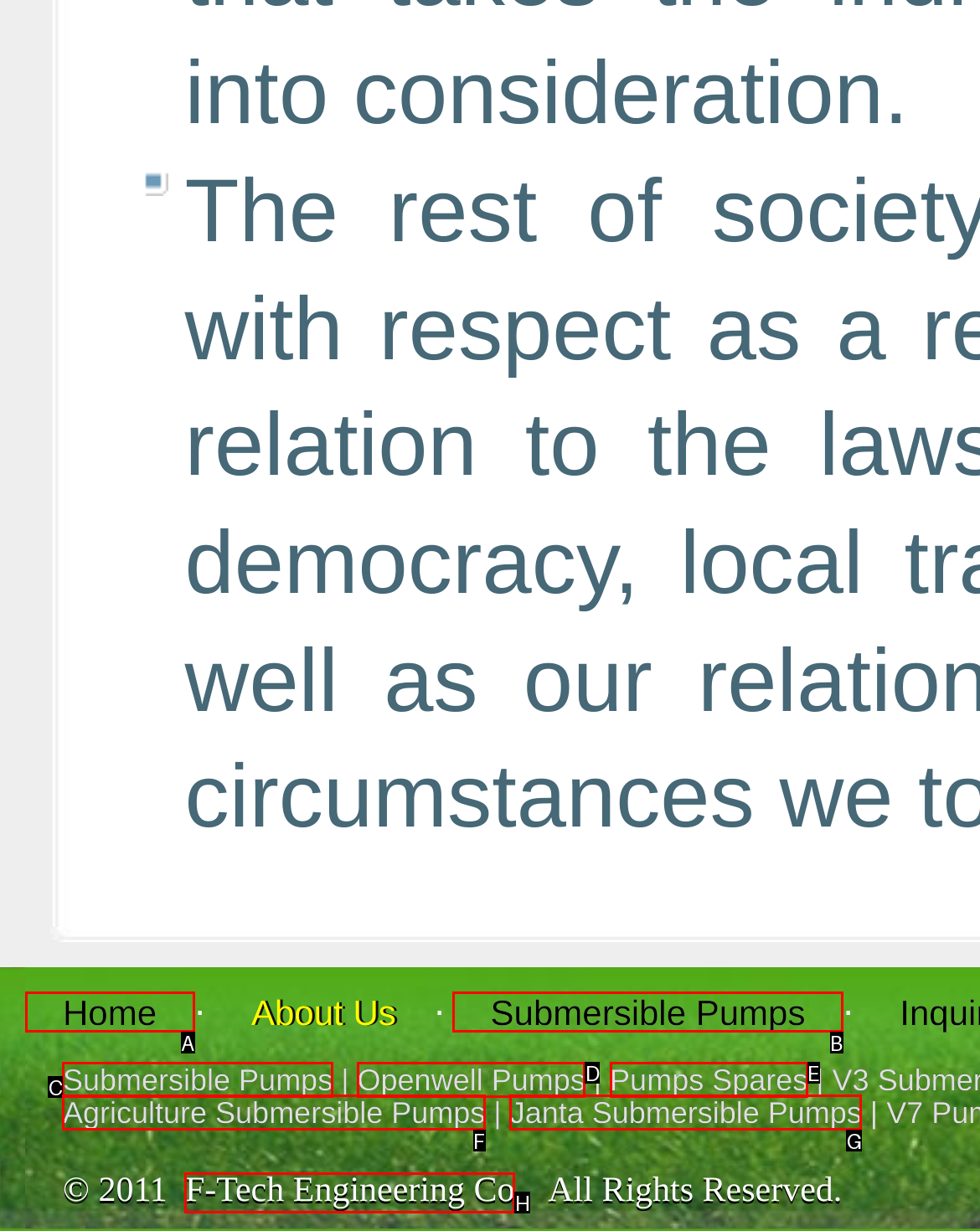Select the option that aligns with the description: About
Respond with the letter of the correct choice from the given options.

None